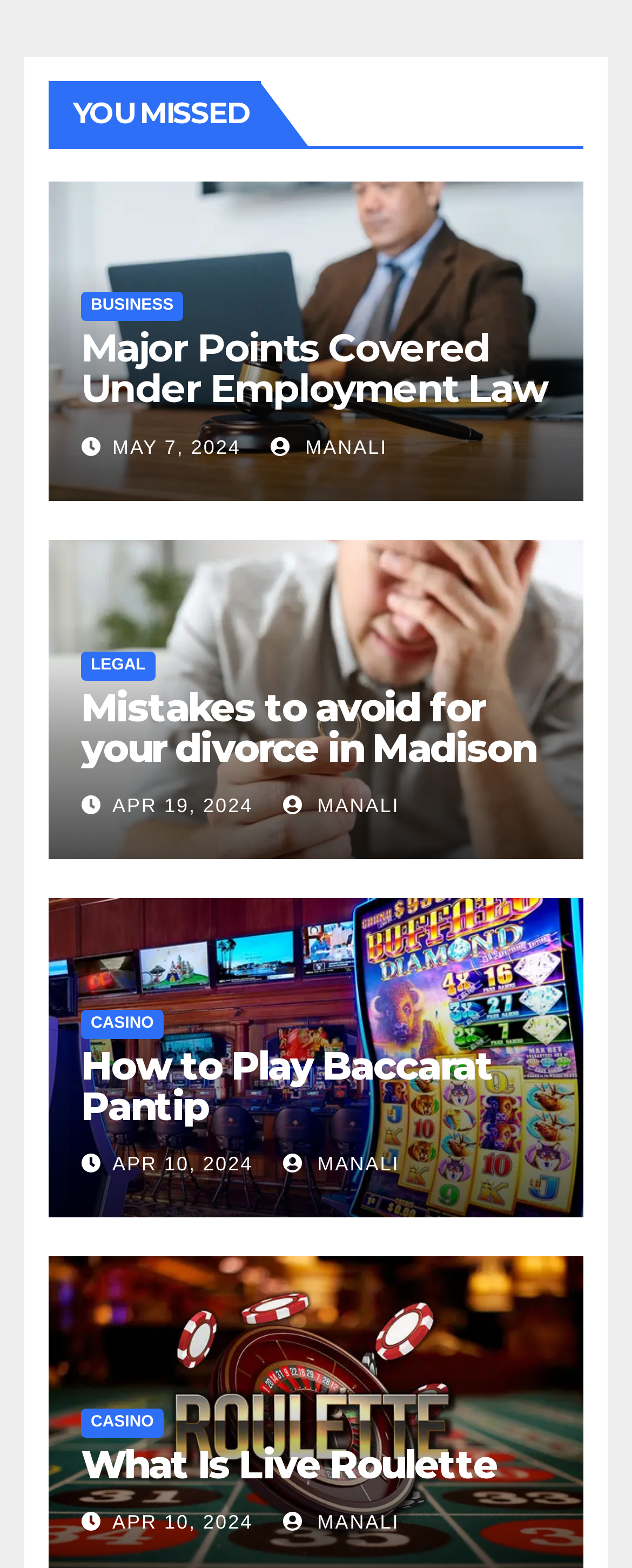Use a single word or phrase to respond to the question:
How many headings are there on the webpage?

5